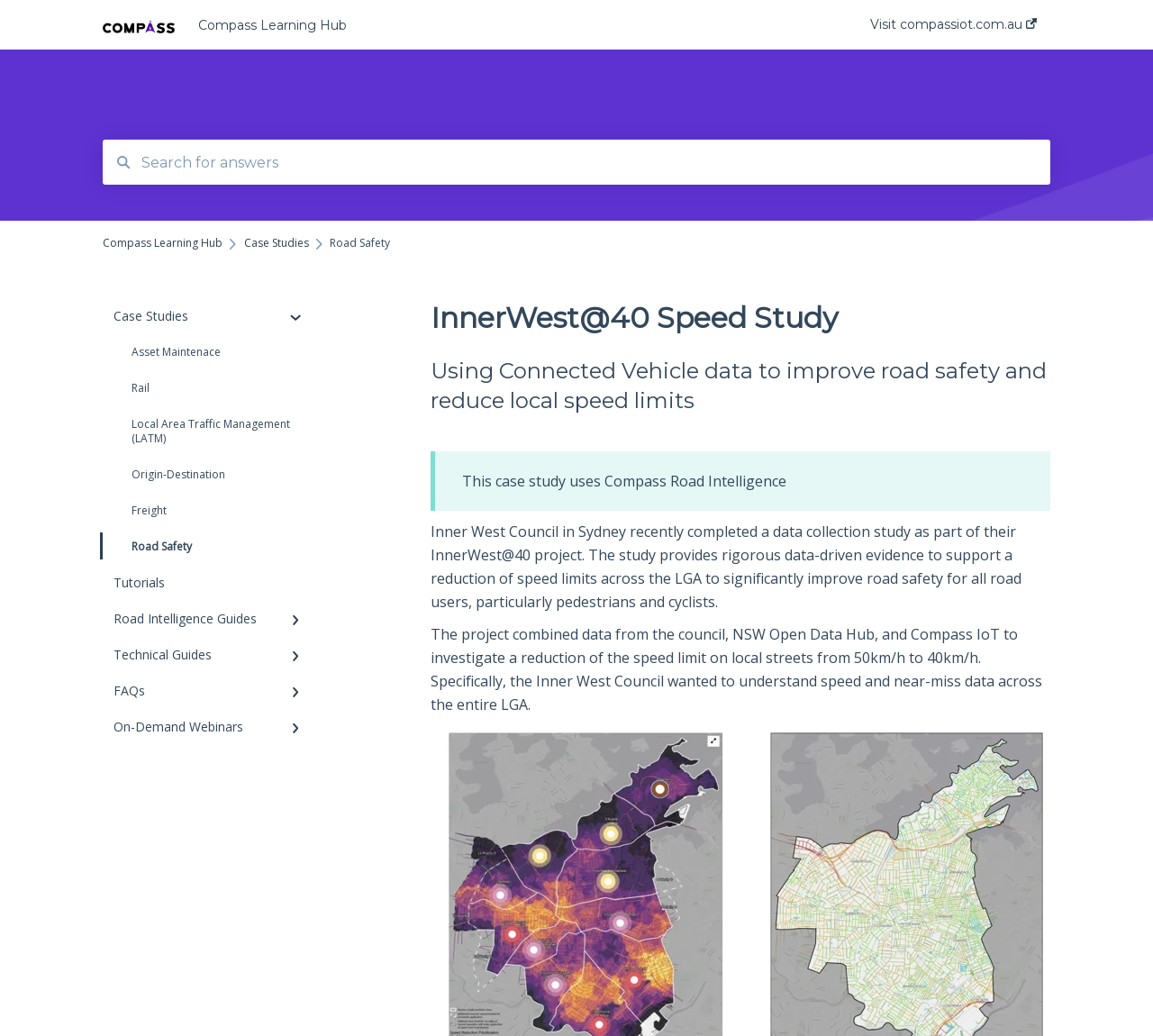Construct a thorough caption encompassing all aspects of the webpage.

The webpage is about the InnerWest@40 Speed Study, which focuses on using connected vehicle data to improve road safety and reduce local speed limits. At the top left corner, there is a company logo, and next to it, a link to the Compass Learning Hub. 

Below the logo, there is a search bar with a placeholder text "Search for answers". On the right side of the search bar, there are two small images. 

The main content of the webpage is divided into two sections. On the left side, there is a navigation menu with links to various topics, including Case Studies, Asset Maintenance, Rail, Local Area Traffic Management, Origin-Destination, Freight, Road Safety, Tutorials, Road Intelligence Guides, Technical Guides, FAQs, and On-Demand Webinars. Each link has a small icon next to it.

On the right side, there is a heading that reads "InnerWest@40 Speed Study" followed by a subheading that summarizes the purpose of the study. Below the headings, there are three paragraphs of text that describe the study in detail. The text explains how the Inner West Council in Sydney used data collection to support a reduction of speed limits across the local government area to improve road safety for all road users.